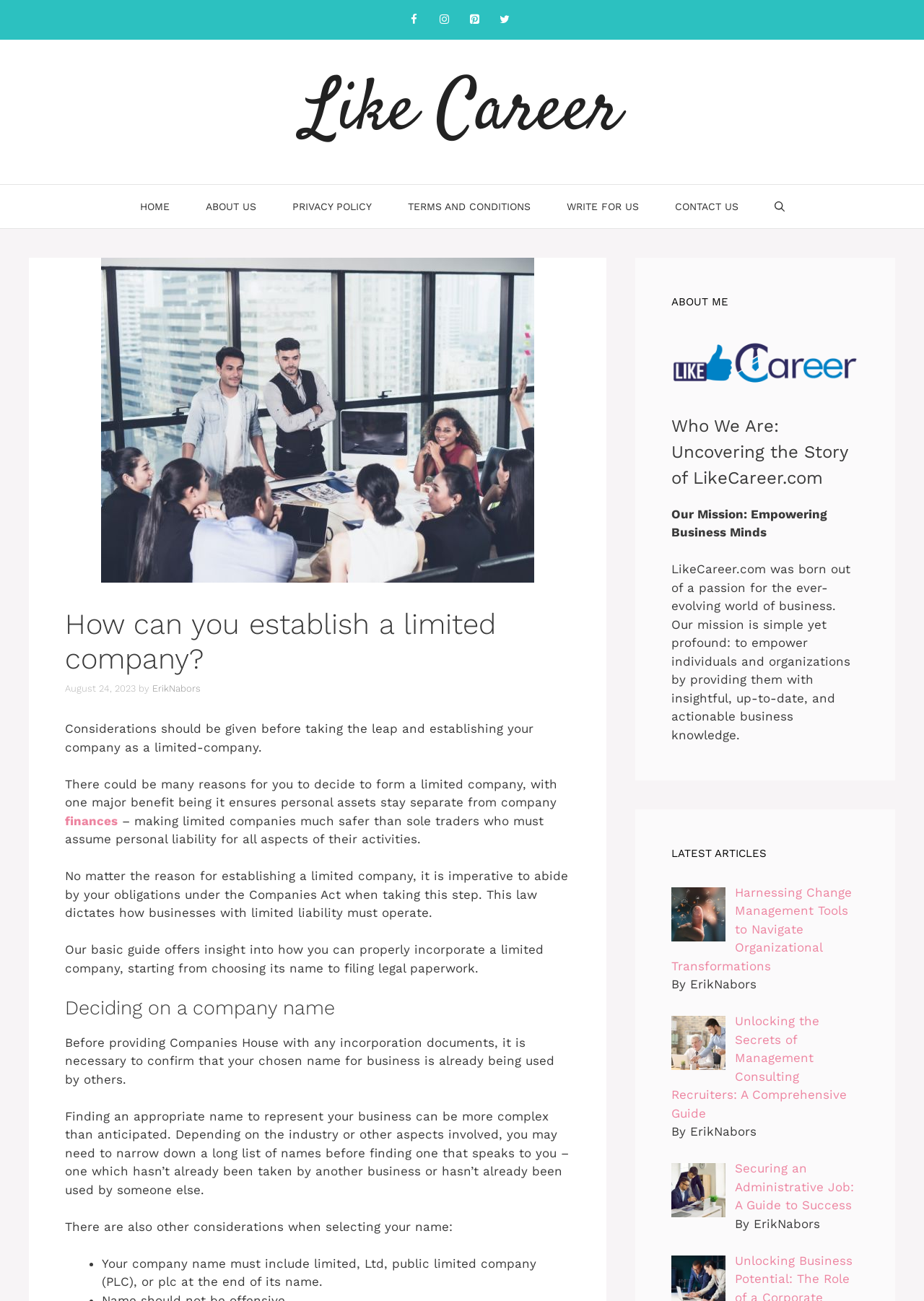Provide an in-depth caption for the elements present on the webpage.

This webpage is about establishing a limited company, with a focus on the considerations and steps involved in the process. At the top of the page, there is a banner with a link to the site "Like Career" and a navigation menu with links to various sections of the website, including "HOME", "ABOUT US", "PRIVACY POLICY", and "CONTACT US".

Below the navigation menu, there is a heading that reads "How can you establish a limited company?" followed by a brief introduction to the topic. The introduction explains that there are many reasons to form a limited company, including the benefit of separating personal assets from company finances.

The main content of the page is divided into sections, with headings such as "Deciding on a company name" and "Our basic guide". These sections provide guidance on how to properly incorporate a limited company, including choosing a company name, filing legal paperwork, and understanding the obligations under the Companies Act.

On the right-hand side of the page, there is a complementary section with a heading "ABOUT ME" and a brief description of the website's mission to empower business minds. Below this, there is a section titled "LATEST ARTICLES" with links to three articles on business-related topics.

Throughout the page, there are links to social media platforms, including Facebook, Instagram, Pinterest, and Twitter, as well as a search bar at the top right corner.